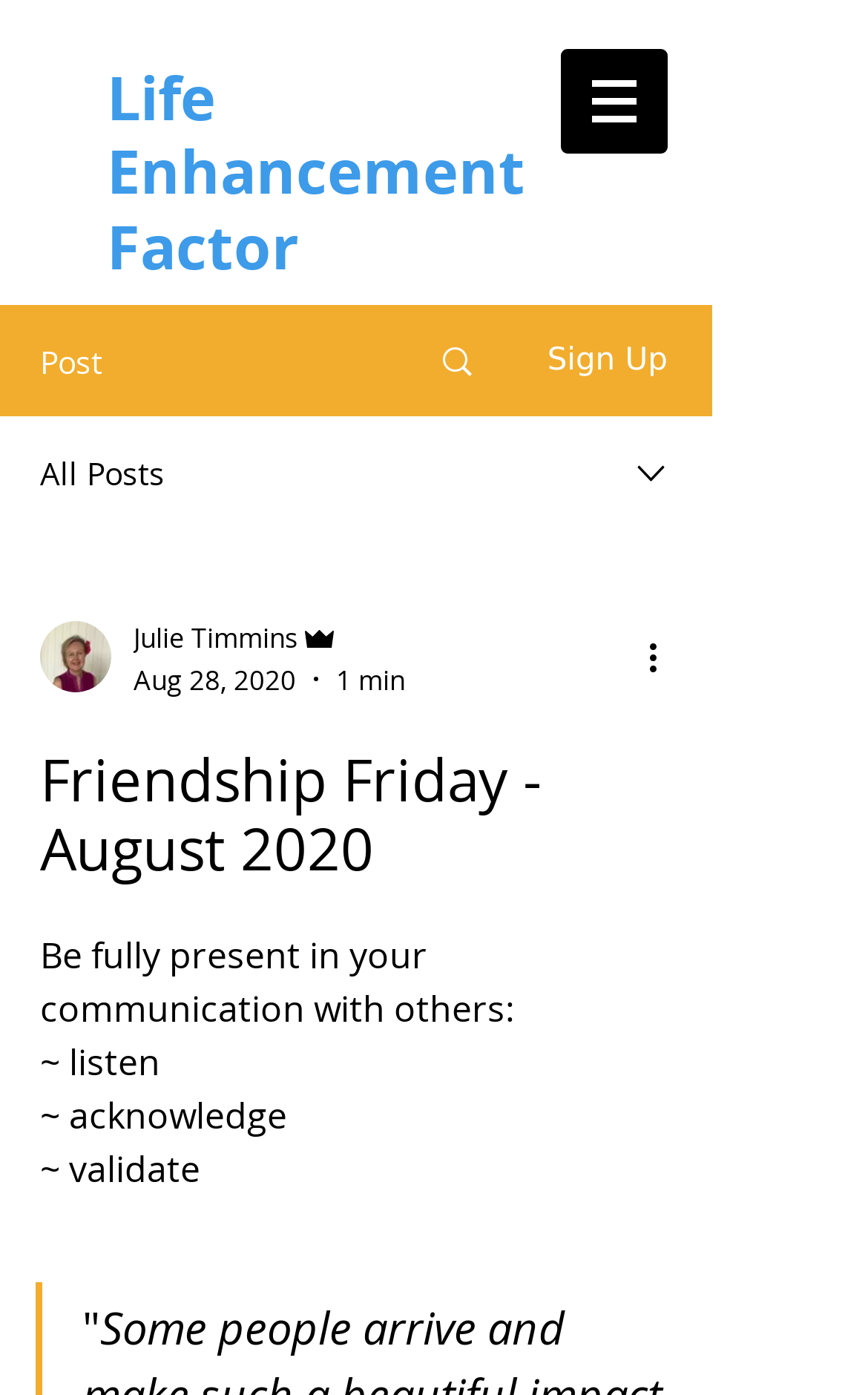Provide the bounding box coordinates of the HTML element this sentence describes: "Search". The bounding box coordinates consist of four float numbers between 0 and 1, i.e., [left, top, right, bottom].

[0.466, 0.22, 0.589, 0.297]